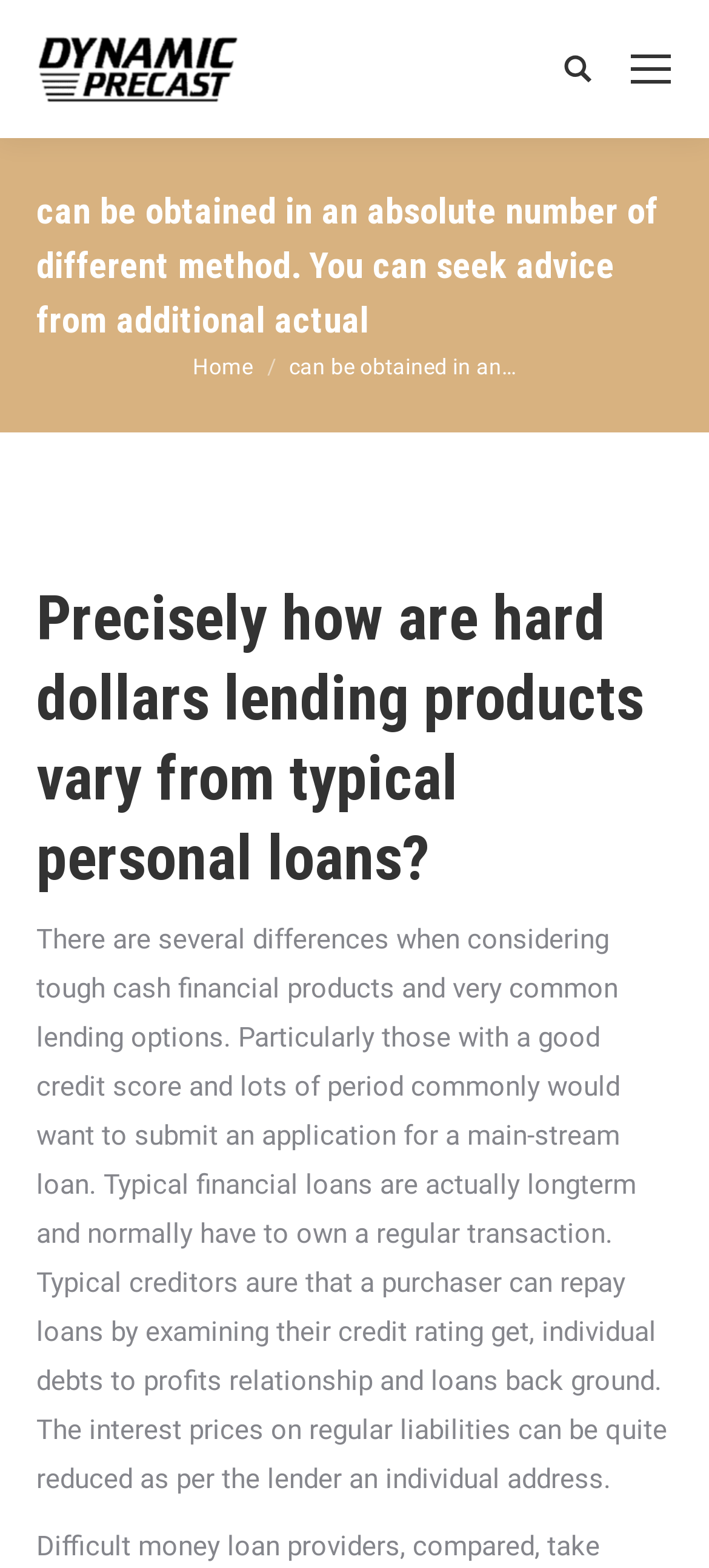Determine the bounding box for the UI element as described: "Customize". The coordinates should be represented as four float numbers between 0 and 1, formatted as [left, top, right, bottom].

None